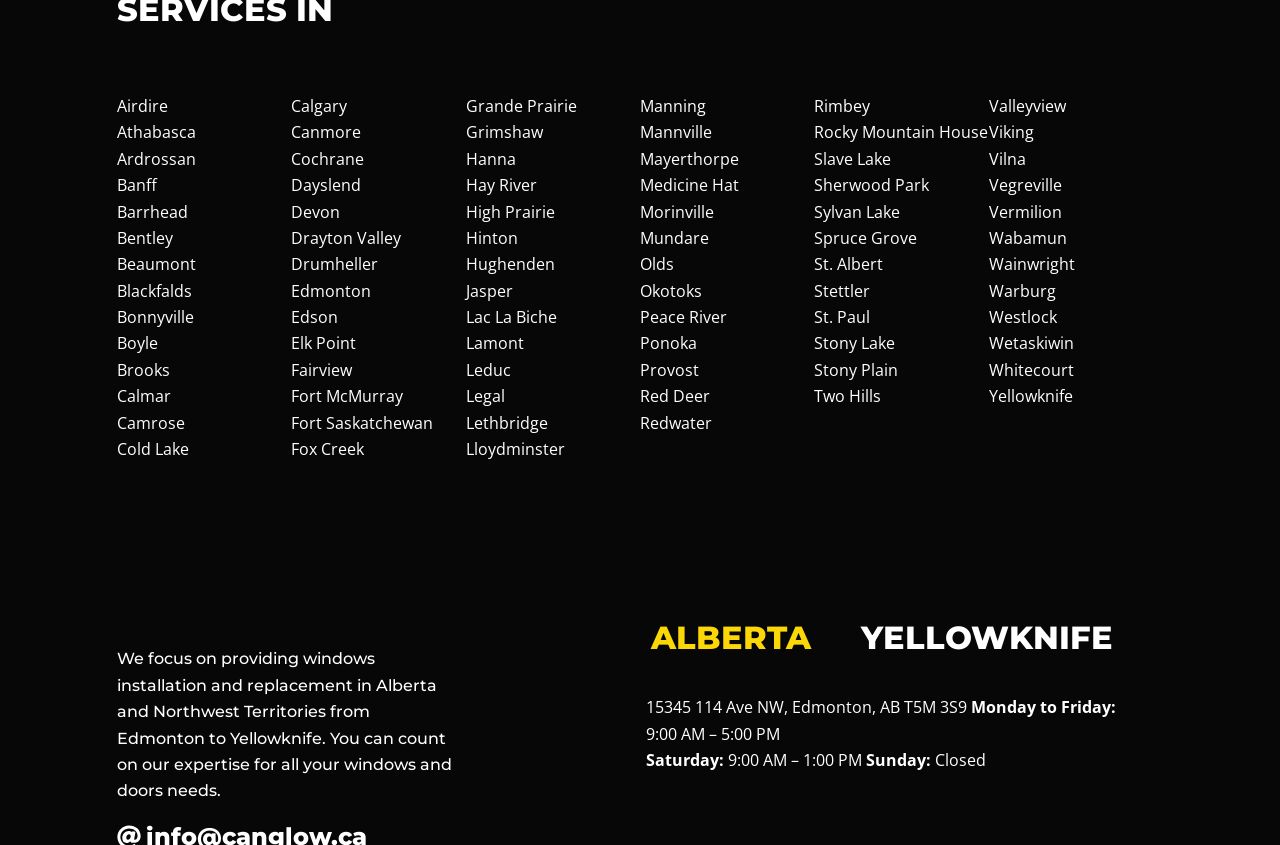Please analyze the image and give a detailed answer to the question:
How many columns of cities are there on the webpage?

I analyzed the bounding box coordinates of the links and found that they are arranged in three columns on the webpage.